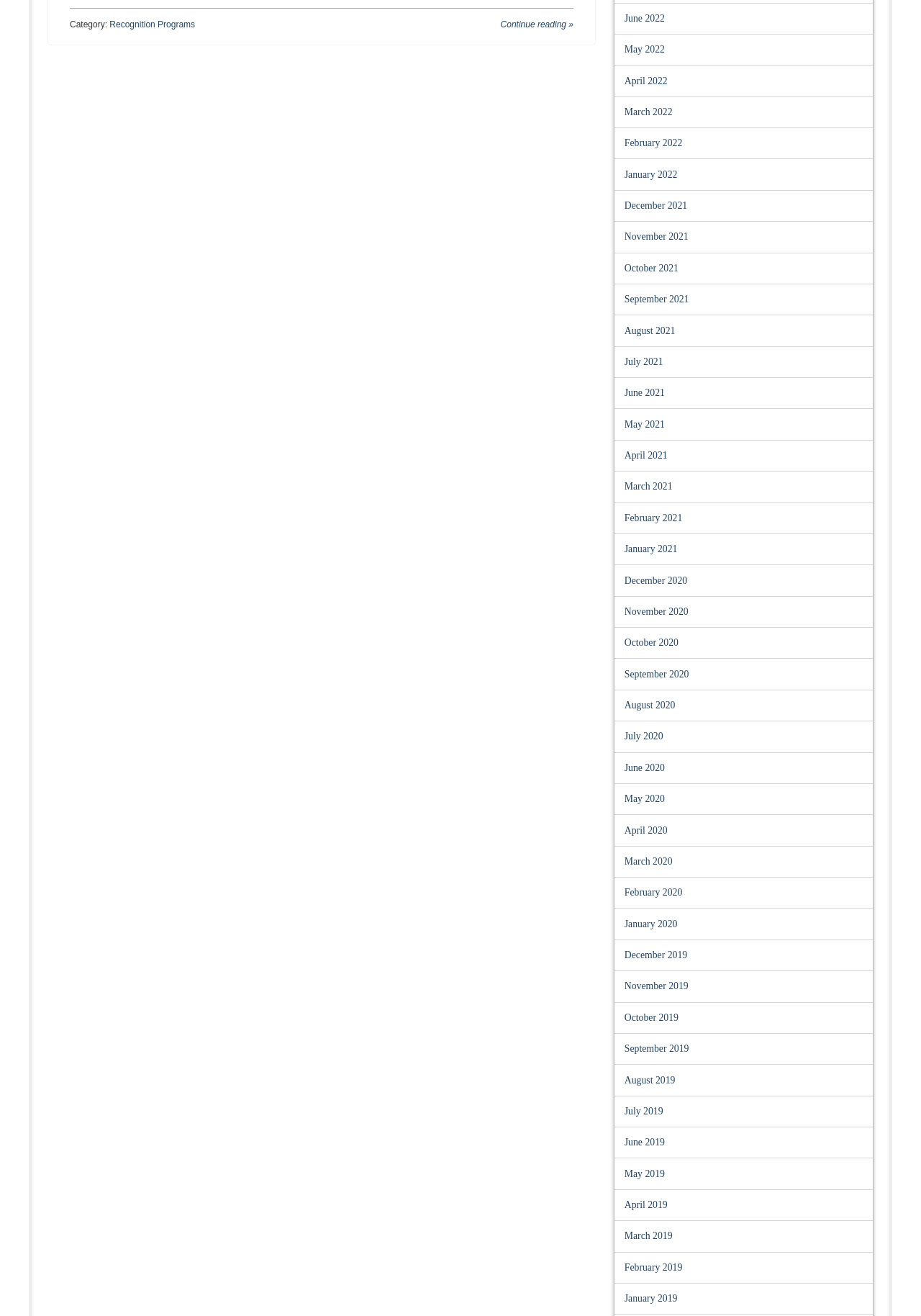Please find the bounding box coordinates of the section that needs to be clicked to achieve this instruction: "Browse 'January 2020'".

[0.678, 0.698, 0.736, 0.706]